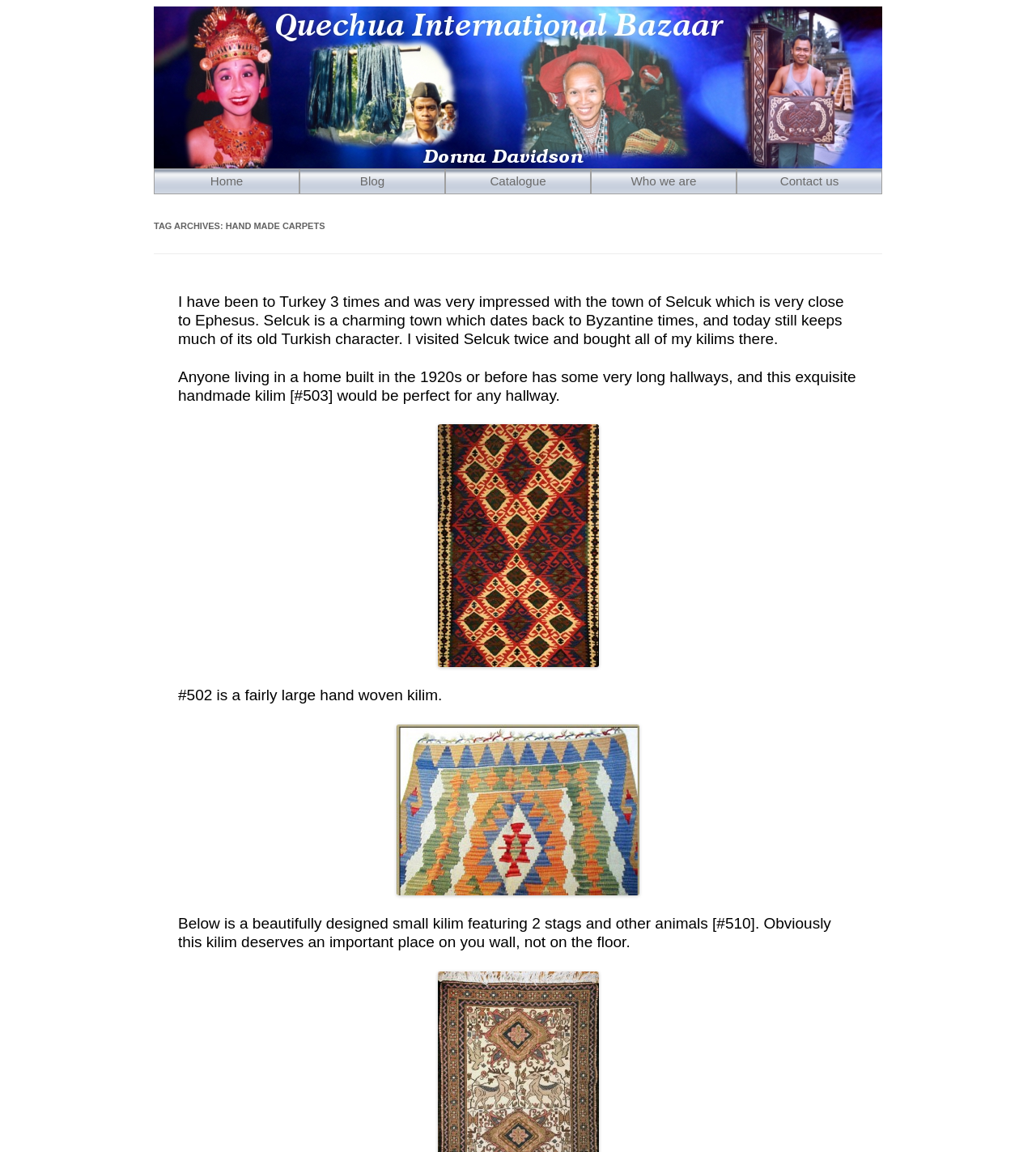Highlight the bounding box coordinates of the element you need to click to perform the following instruction: "Cite this in APA style."

None